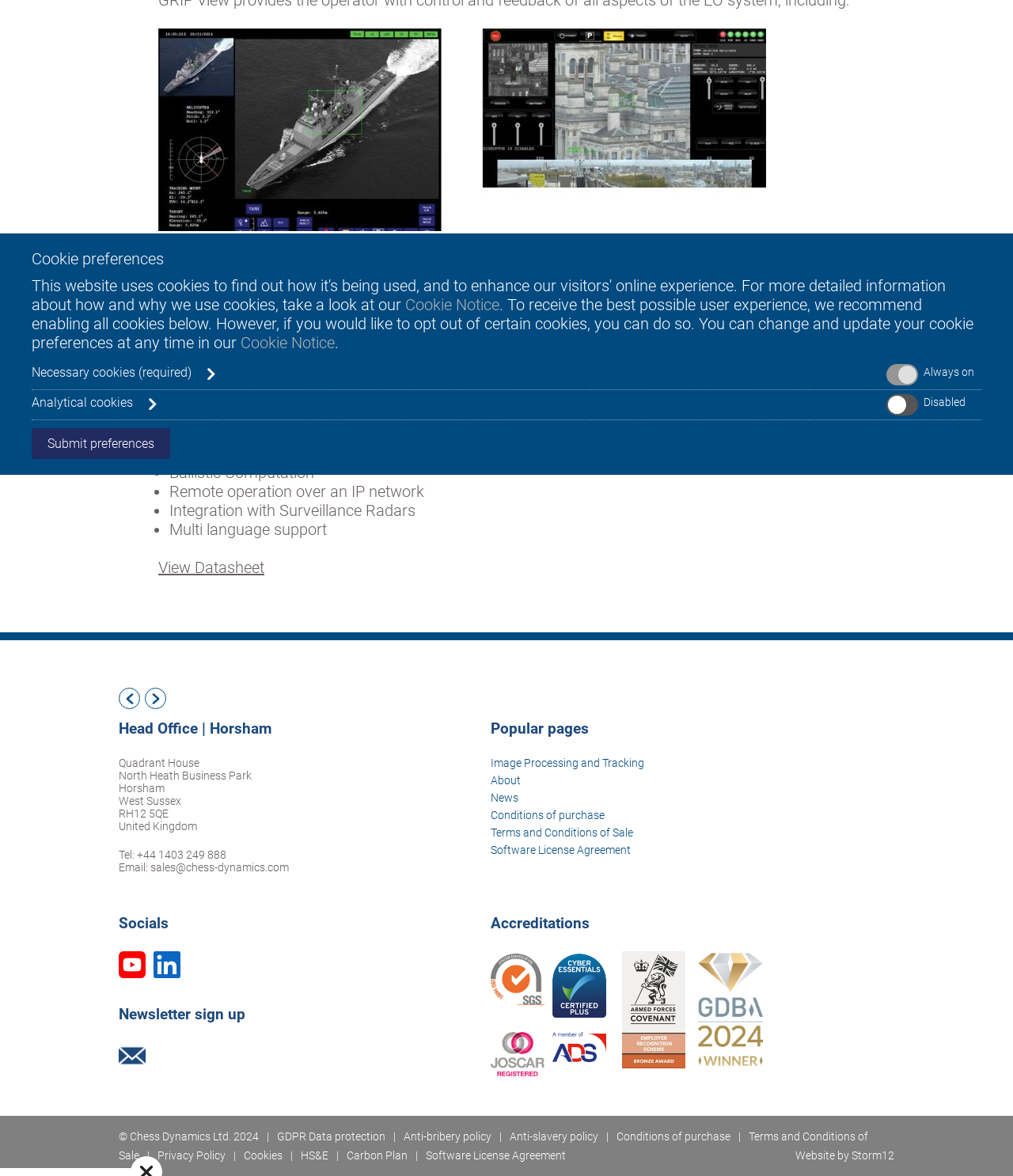How many offices does Chess Dynamics have?
Provide an in-depth and detailed explanation in response to the question.

Based on the webpage, Chess Dynamics has three offices: Head Office in Horsham, Naval Systems in Plymouth, and another office in Wokingham.